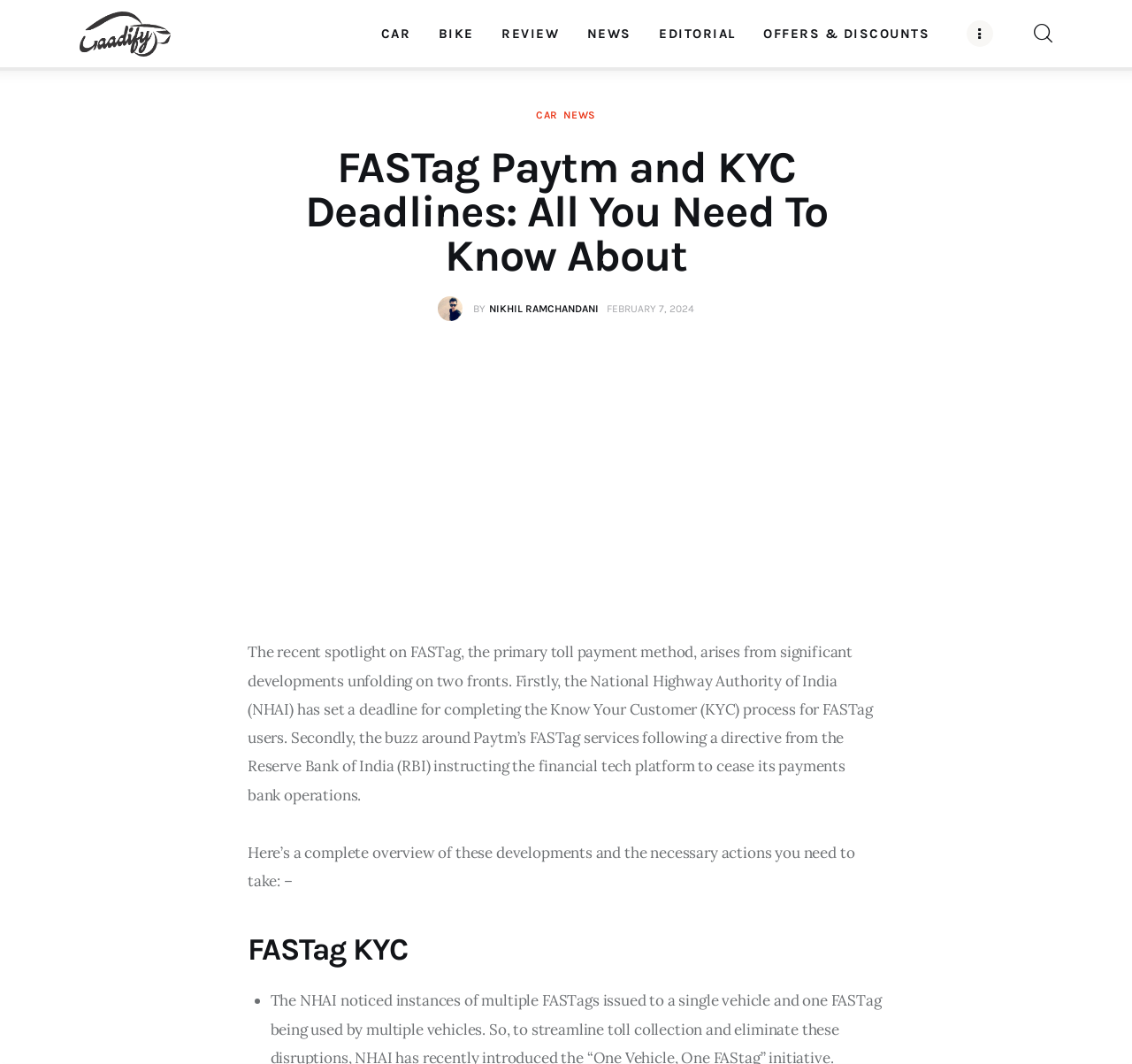Construct a comprehensive caption that outlines the webpage's structure and content.

The webpage is about FASTag KYC and Paytm FAStag validity, with a focus on the necessary actions to take. At the top left, there is a logo of GaadiFy, which is also a link. Below the logo, there are several links to different categories, including CAR, BIKE, REVIEW, NEWS, EDITORIAL, and OFFERS & DISCOUNTS. 

On the top right, there is a search bar with a magnifying glass icon. Next to the search bar, there is a link with a bell icon. 

Below the top navigation bar, there is a large heading that reads "FASTag Paytm and KYC Deadlines: All You Need To Know About". Underneath the heading, there is a link to the author's name, "BY NIKHIL RAMCHANDANI", and a date, "FEBRUARY 7, 2024". 

The main content of the webpage is divided into sections. The first section starts with a paragraph of text that explains the recent developments in FASTag, including the deadline for completing the Know Your Customer (KYC) process and the buzz around Paytm's FASTag services. 

Below the introductory paragraph, there is a heading that reads "FASTag KYC", followed by a list of points, each marked with a bullet point. The list appears to provide more information about the FASTag KYC process and the necessary actions to take. 

On the left side of the webpage, there is a sidebar with links to different categories, including Car, Bike, Review, News, Editorial, Offers & Discounts, and Consultation Under Maintenance. There are also links to the Privacy Policy and other pages.